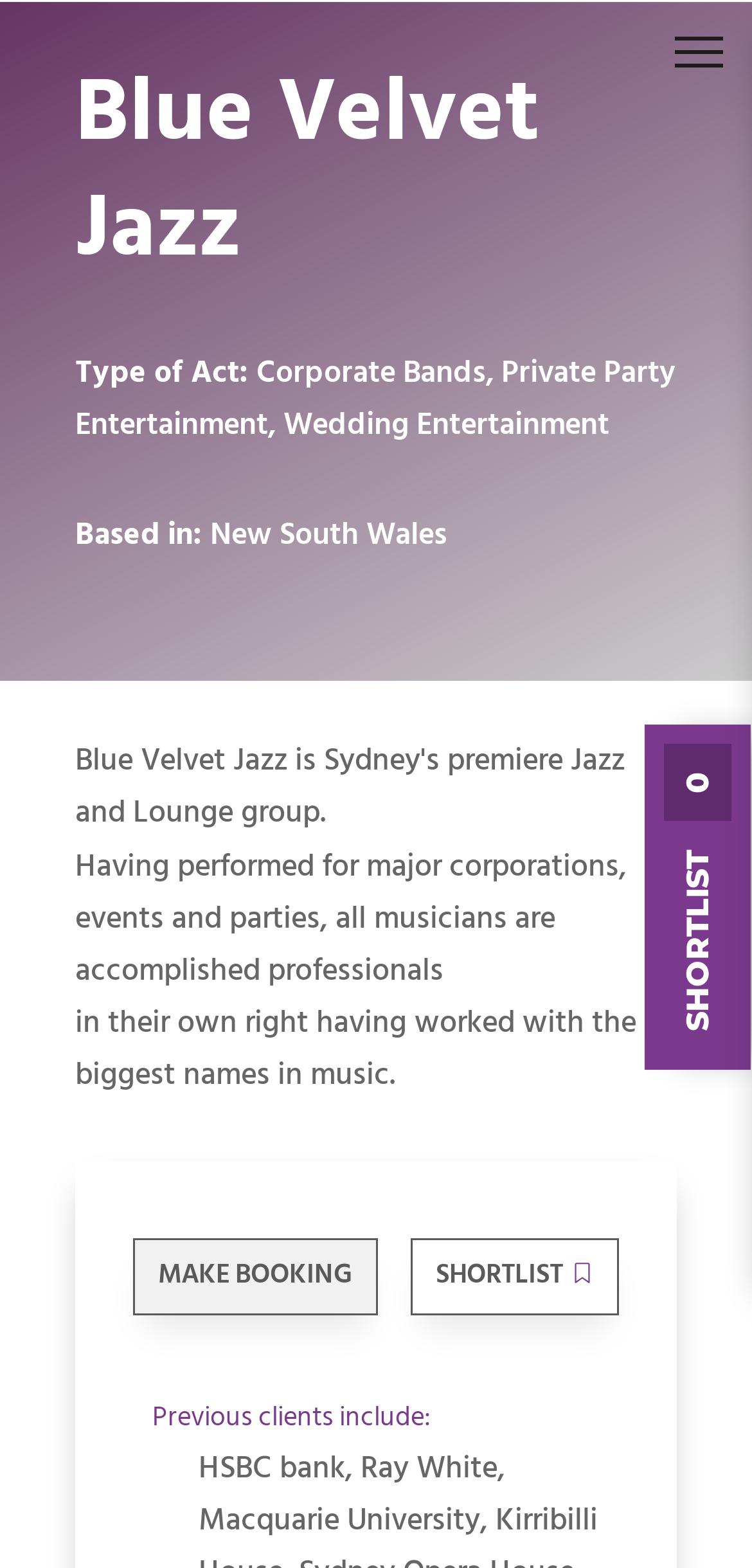Look at the image and answer the question in detail:
What type of act is Blue Velvet Jazz?

Based on the webpage, I found the text 'Type of Act:' followed by 'Corporate Bands' which indicates that Blue Velvet Jazz is a type of Corporate Bands.